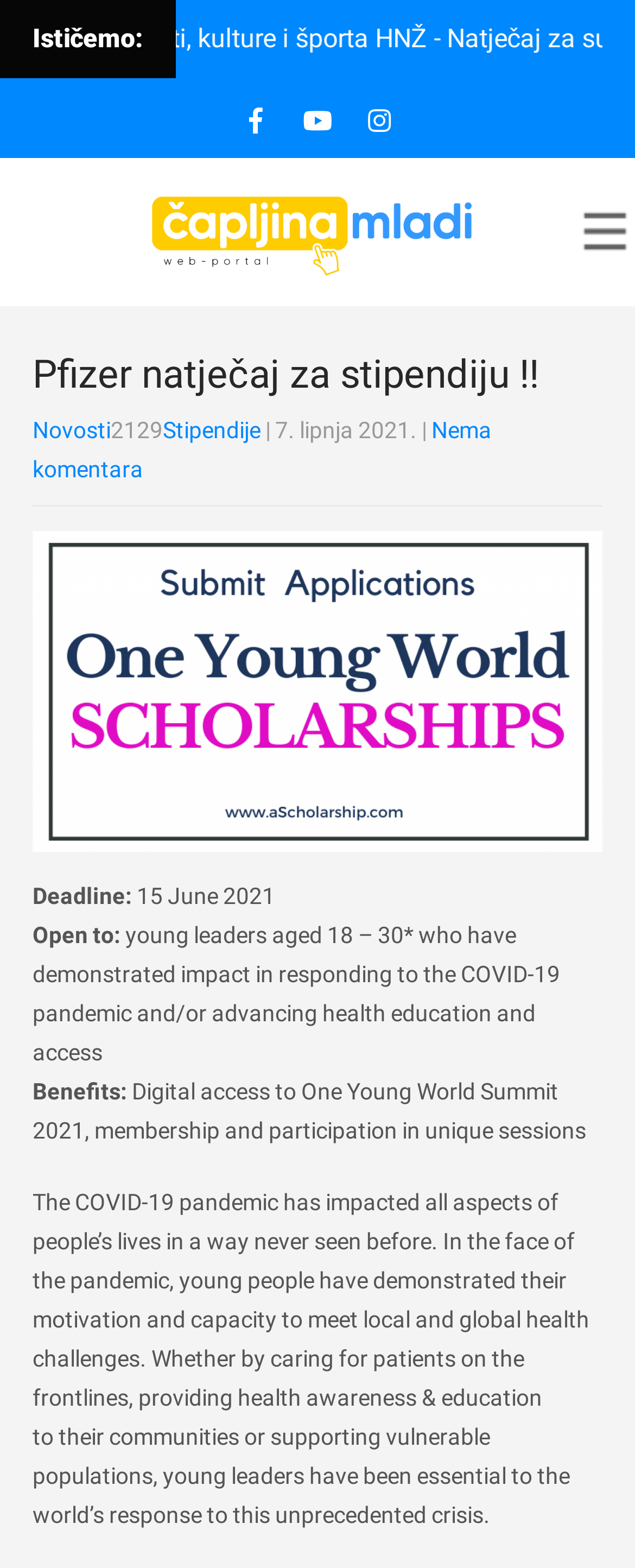How many links are there in the top navigation bar?
Respond to the question with a well-detailed and thorough answer.

I counted the links in the top navigation bar by looking at the elements with types 'link' and found four links with texts 'Novosti', 'Stipendije', 'Menu', and another link with no text.